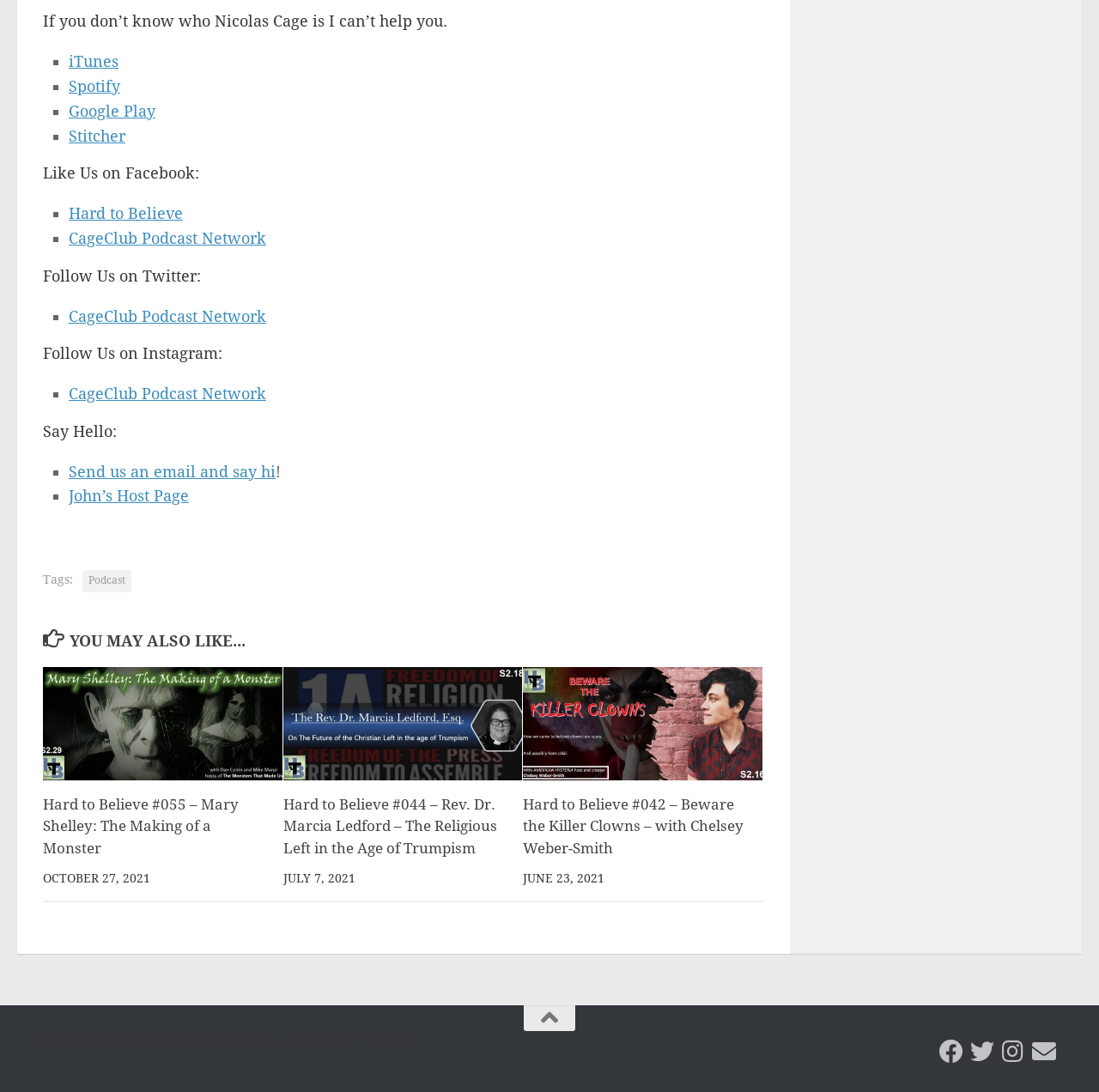What is the copyright year of the podcast network?
Give a thorough and detailed response to the question.

I found the answer by looking at the footer of the webpage. There is a static text element with the copyright information, which includes the year '2024'.